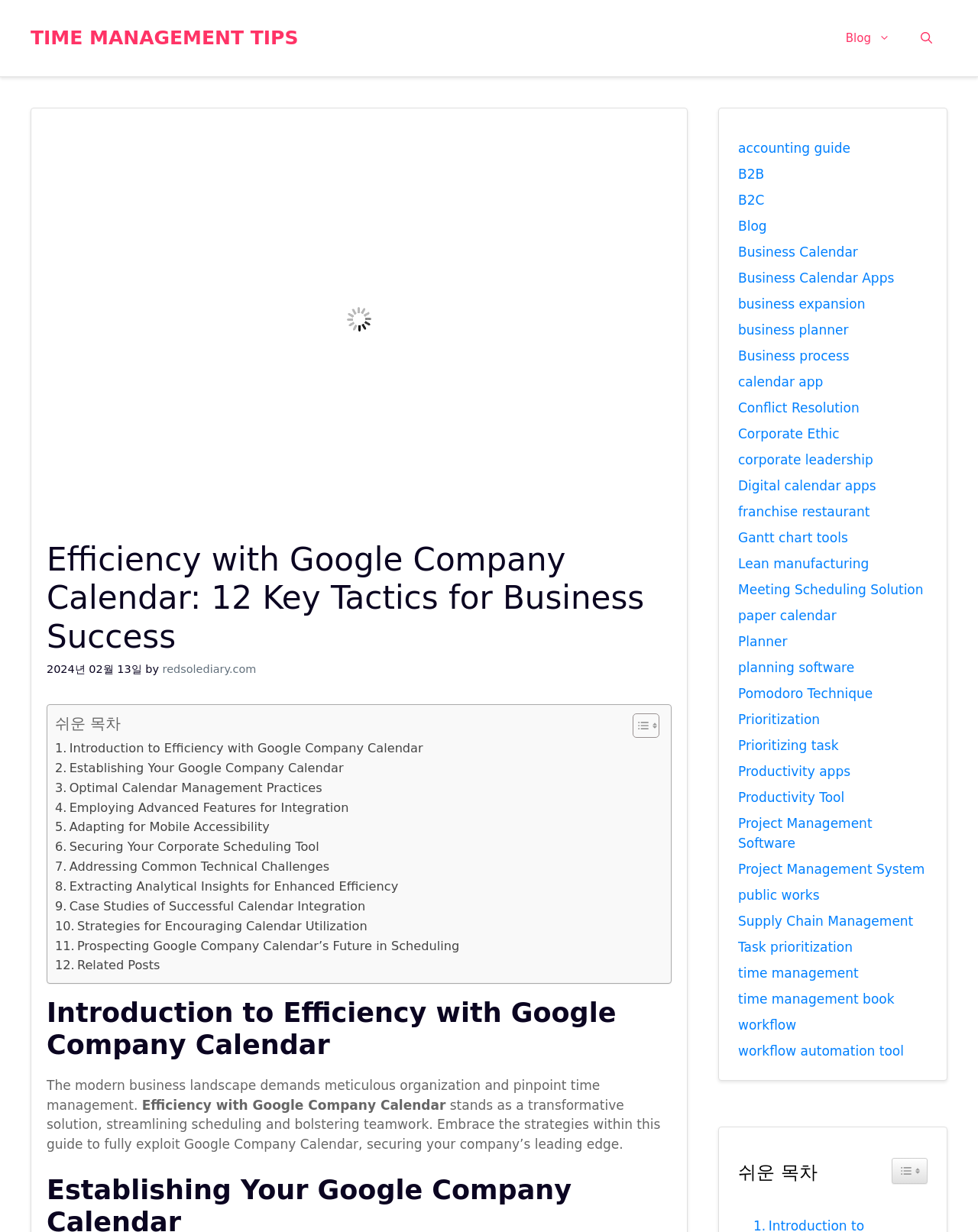What is the purpose of the 'Toggle Table of Content' link?
Please provide a detailed and thorough answer to the question.

Based on the link's text and its location in the webpage, I infer that the 'Toggle Table of Content' link is used to show or hide the table of content, allowing users to easily navigate the webpage's sections.